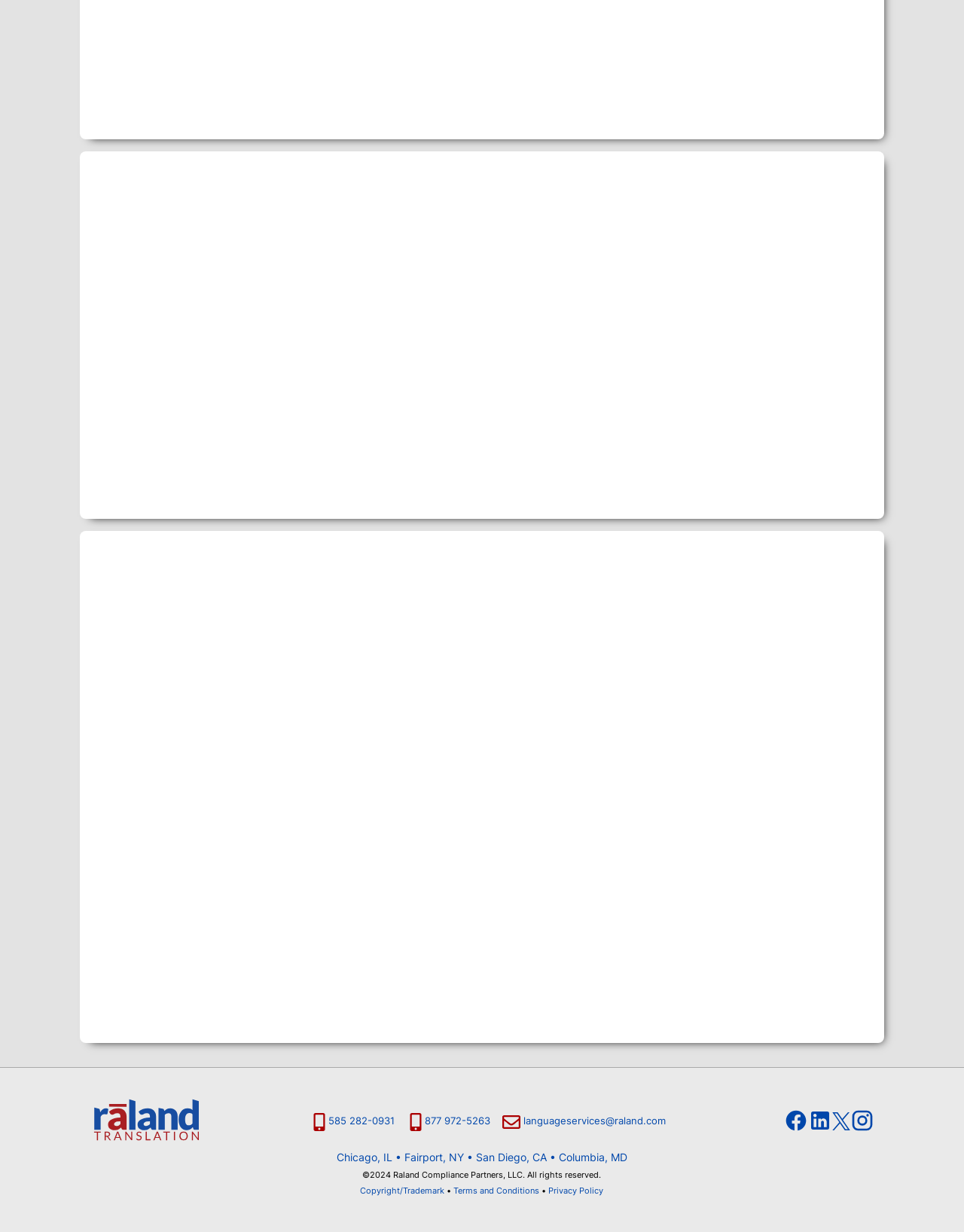Provide a one-word or brief phrase answer to the question:
What is the phone number for Raland Compliance Partners?

585 282-0931